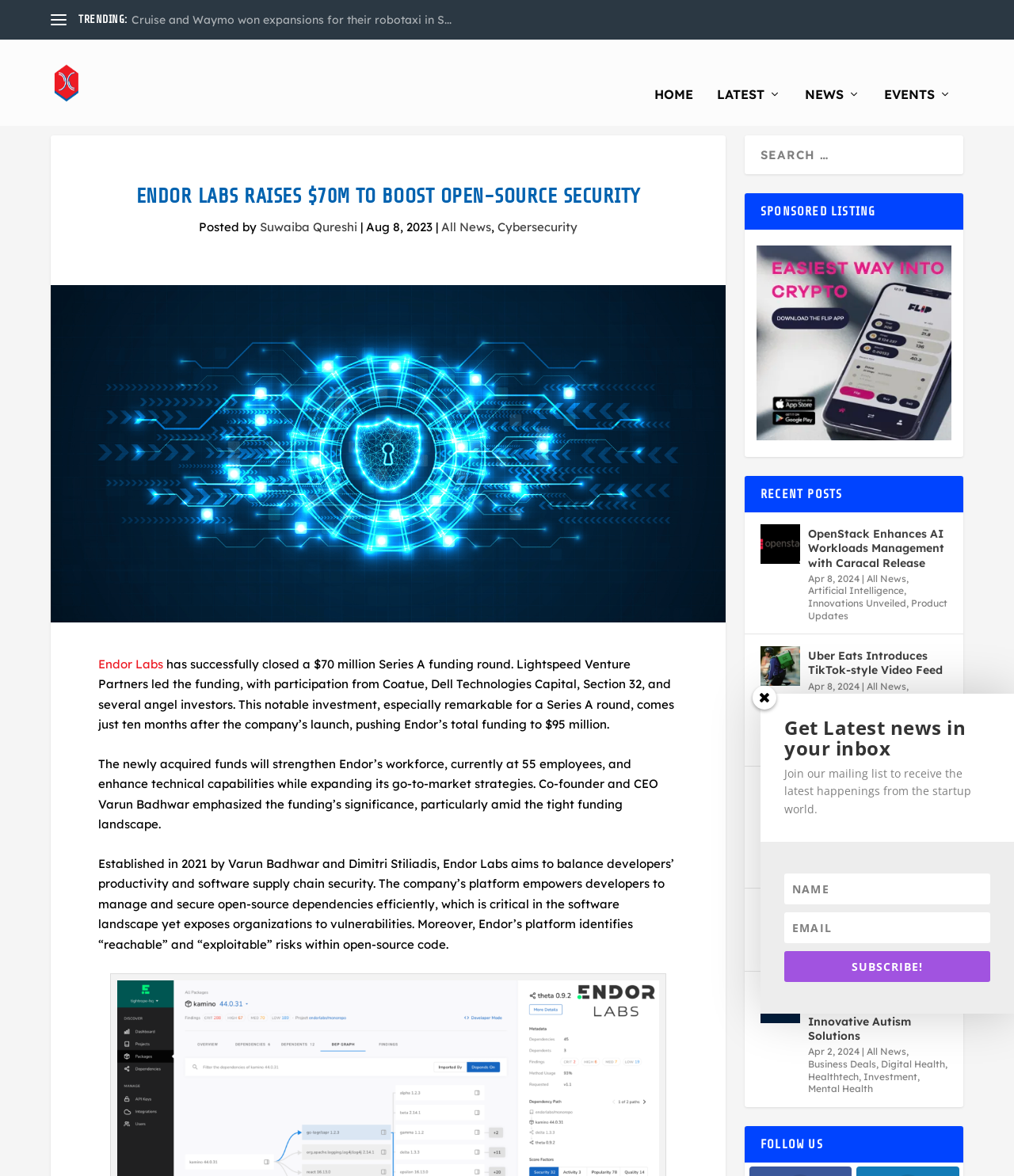How many employees does Endor Labs have?
Based on the image, give a concise answer in the form of a single word or short phrase.

55